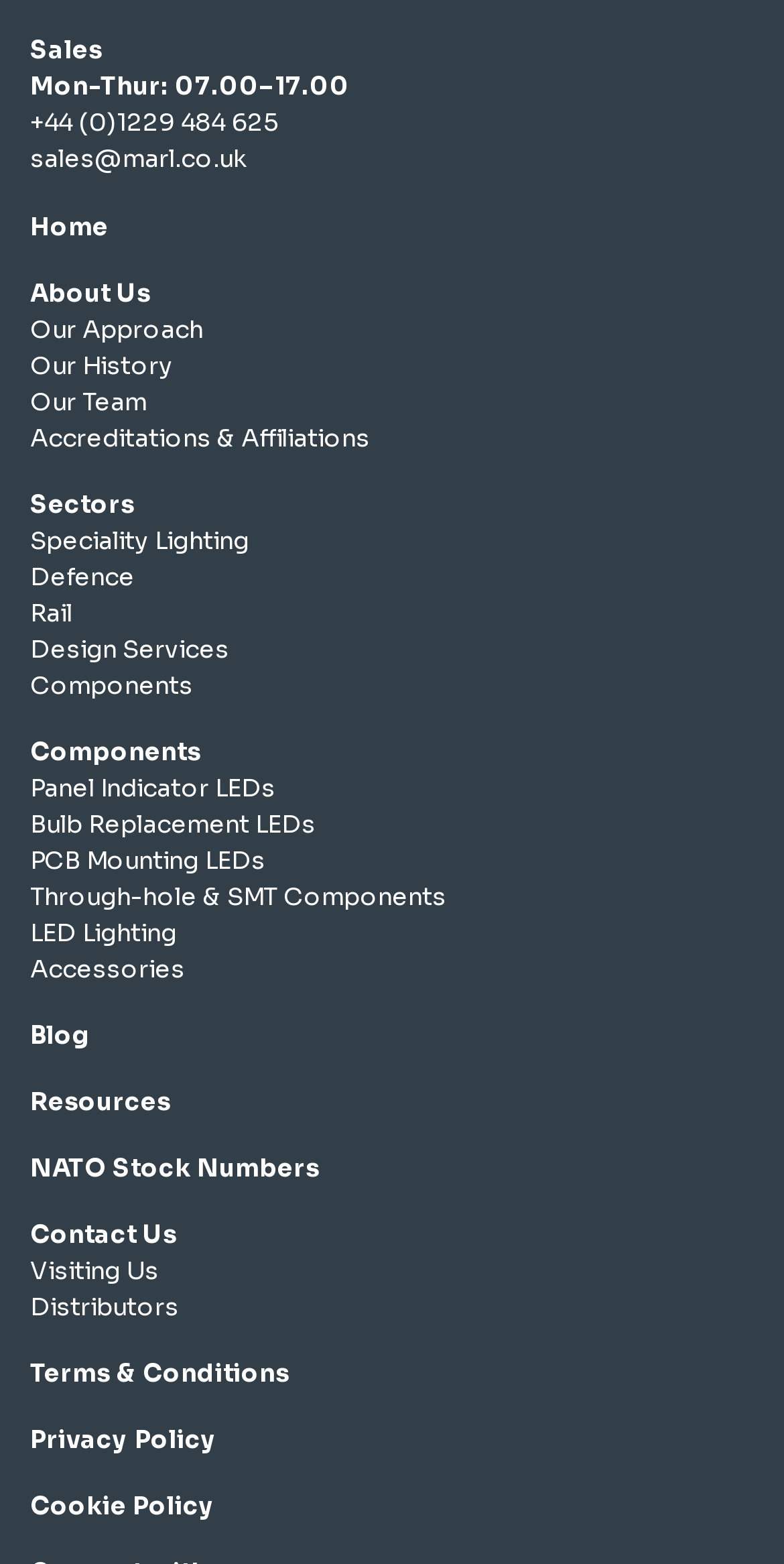What is the email address for sales?
Provide a concise answer using a single word or phrase based on the image.

sales@marl.co.uk